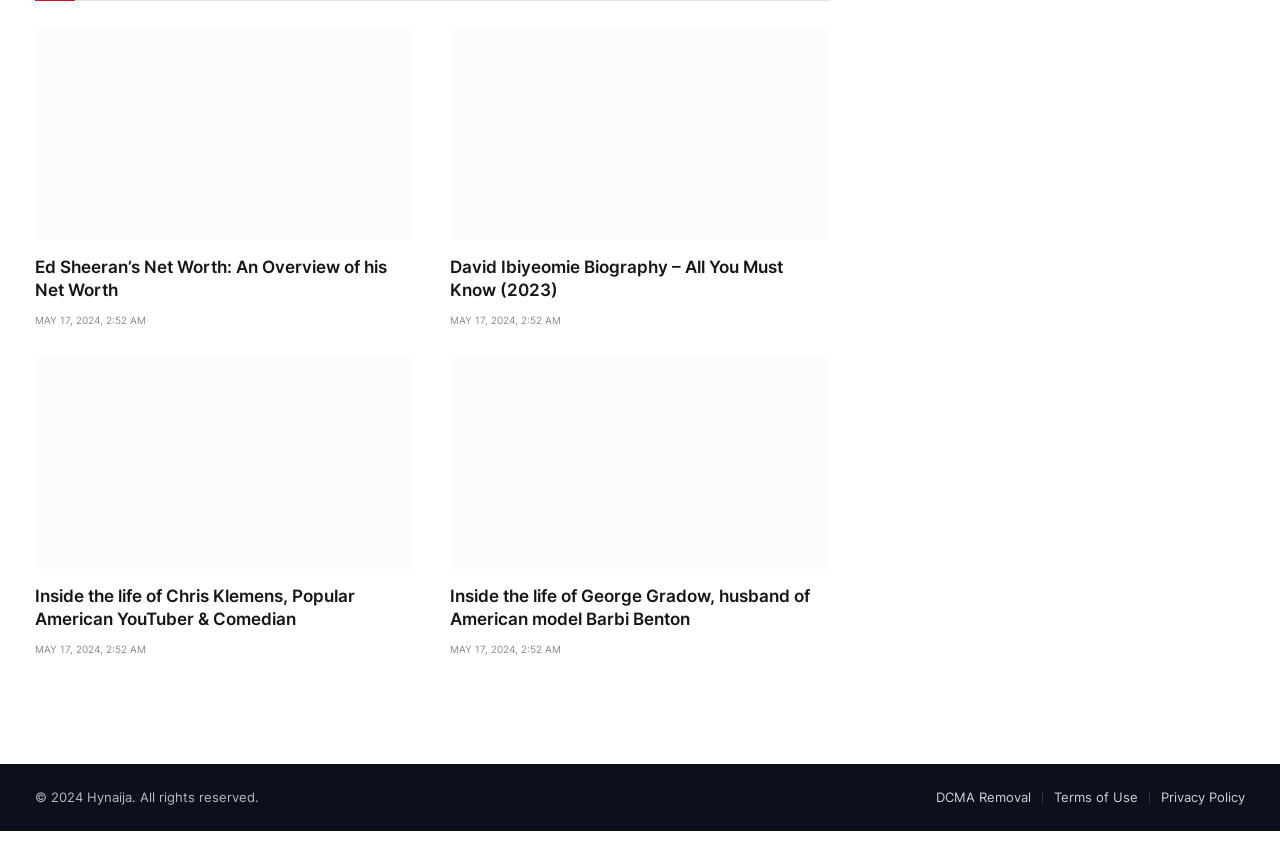Carefully examine the image and provide an in-depth answer to the question: What is the name of the website?

The webpage provides the copyright information at the bottom, which mentions '© 2024 Hynaija. All rights reserved.' This indicates that the name of the website is Hynaija.